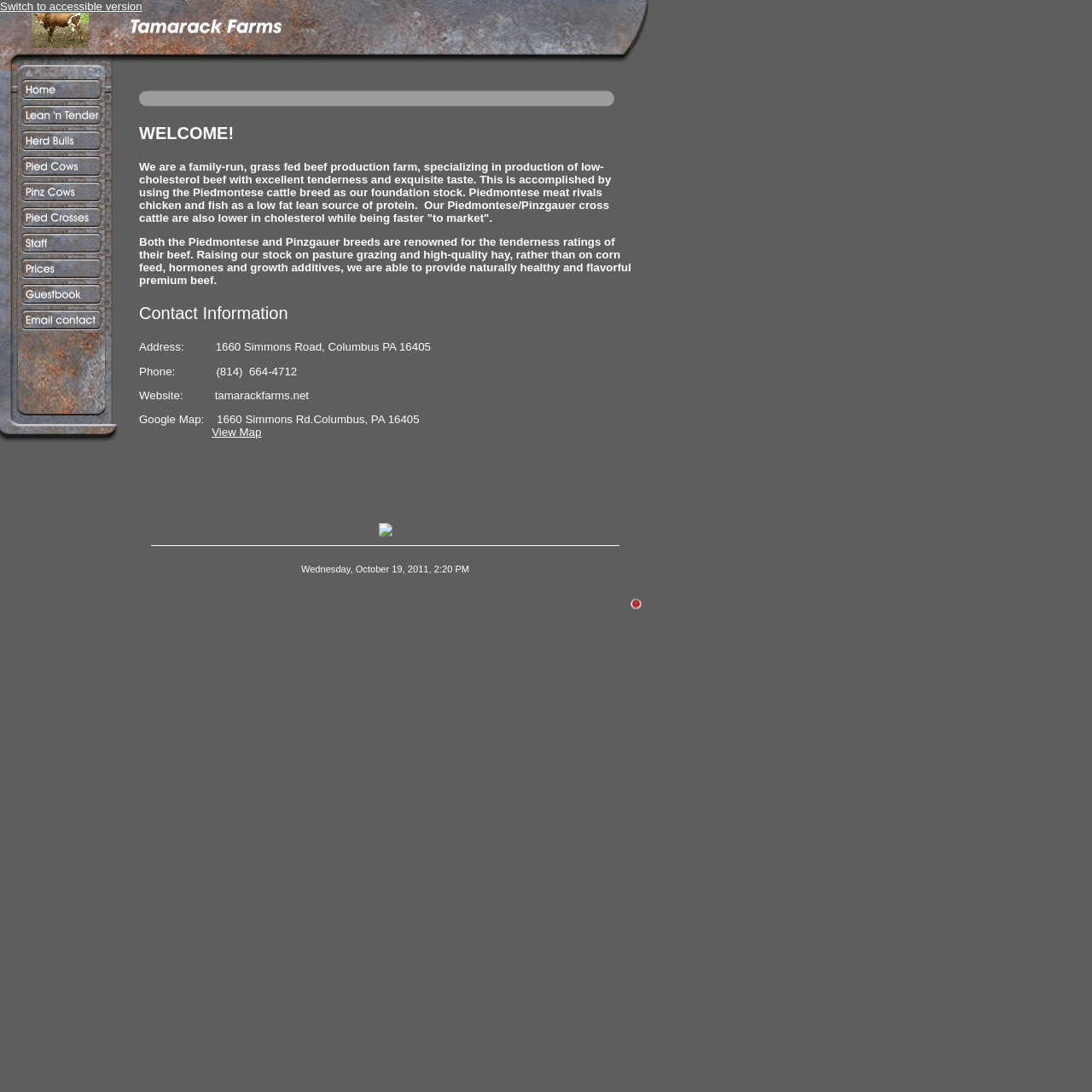Find the bounding box coordinates for the area you need to click to carry out the instruction: "View the 'Lean 'n Tender' page". The coordinates should be four float numbers between 0 and 1, indicated as [left, top, right, bottom].

[0.0, 0.108, 0.112, 0.12]